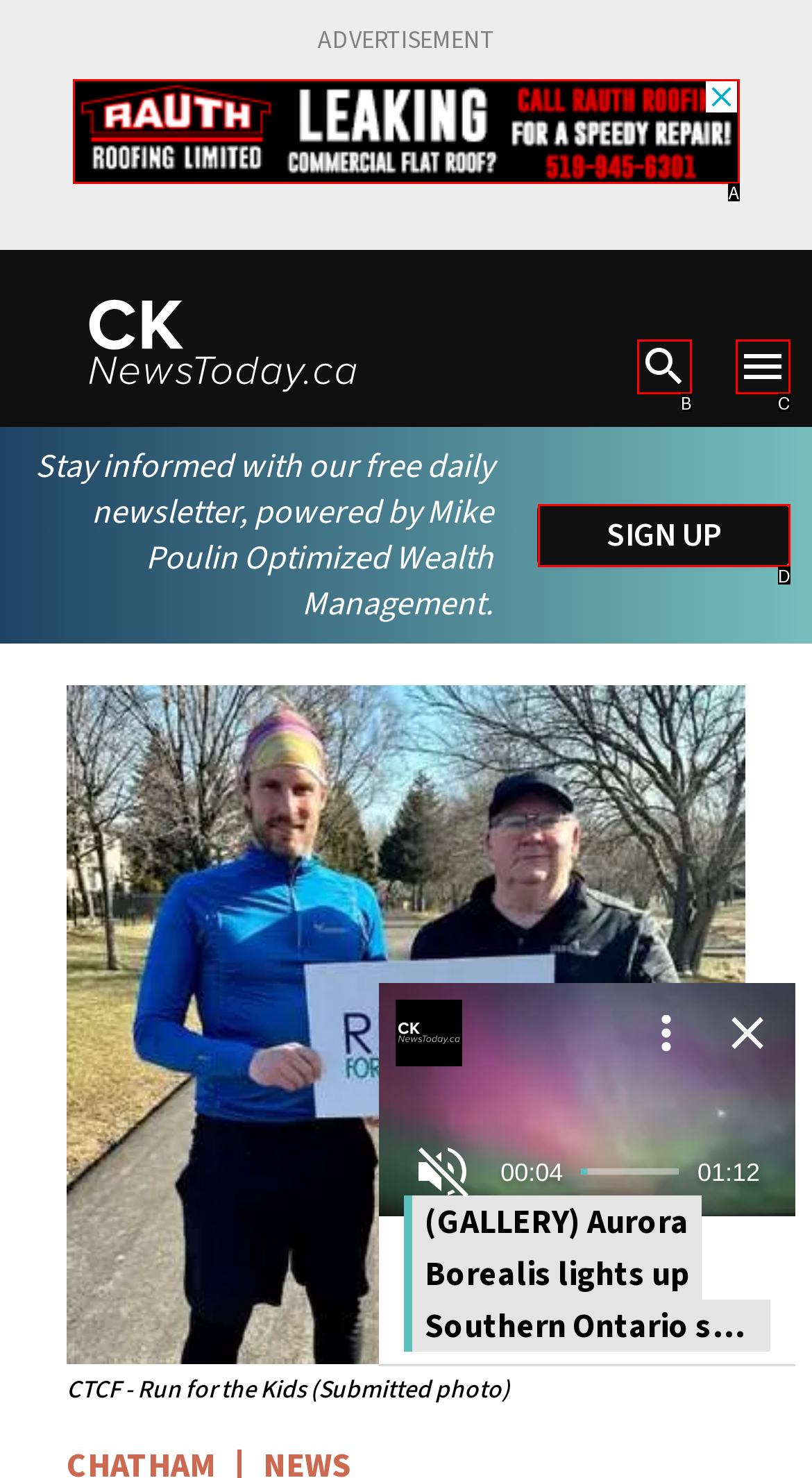Tell me which one HTML element best matches the description: search Answer with the option's letter from the given choices directly.

B